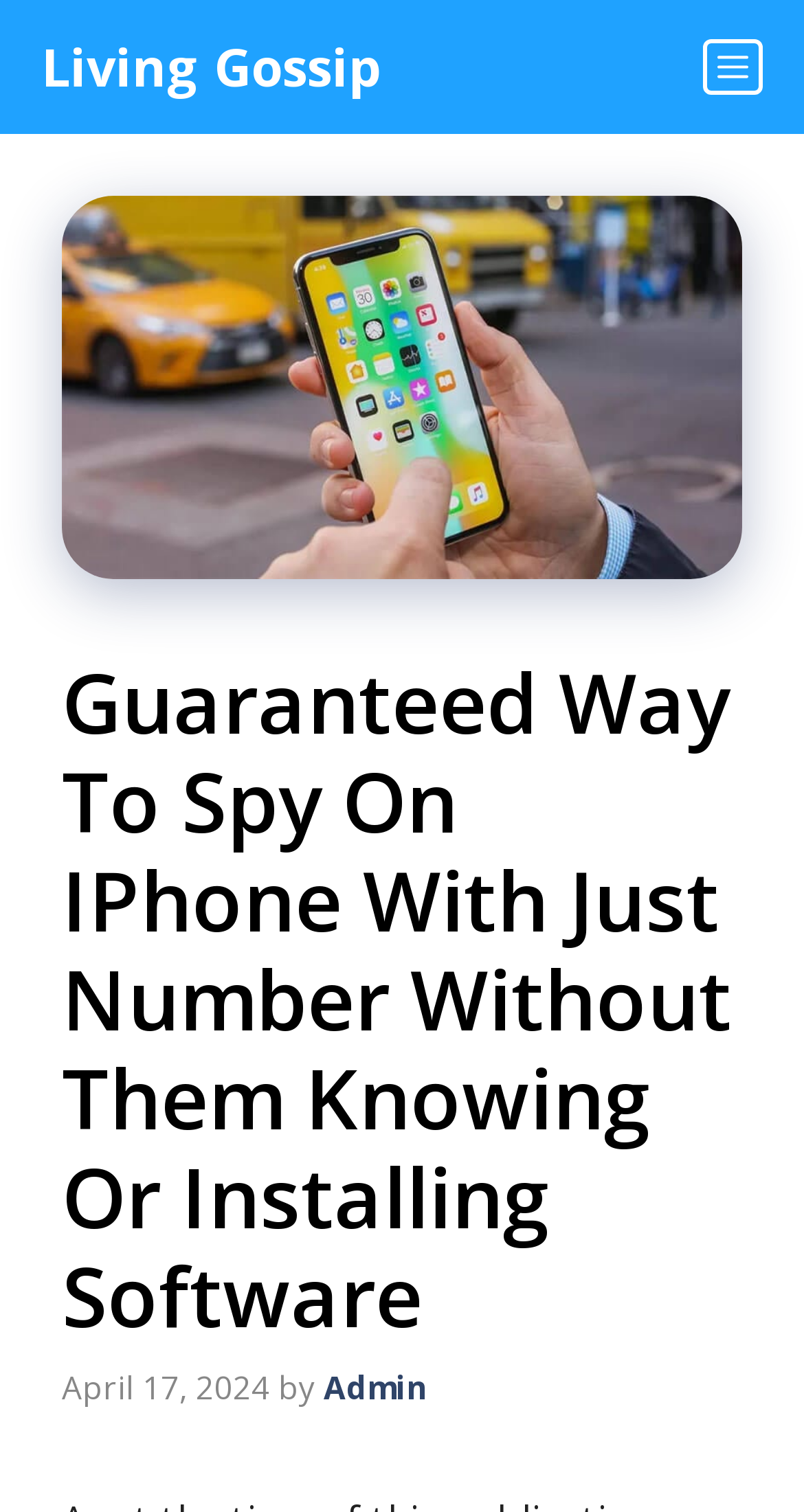Who is the author of the article?
Look at the image and answer with only one word or phrase.

Admin